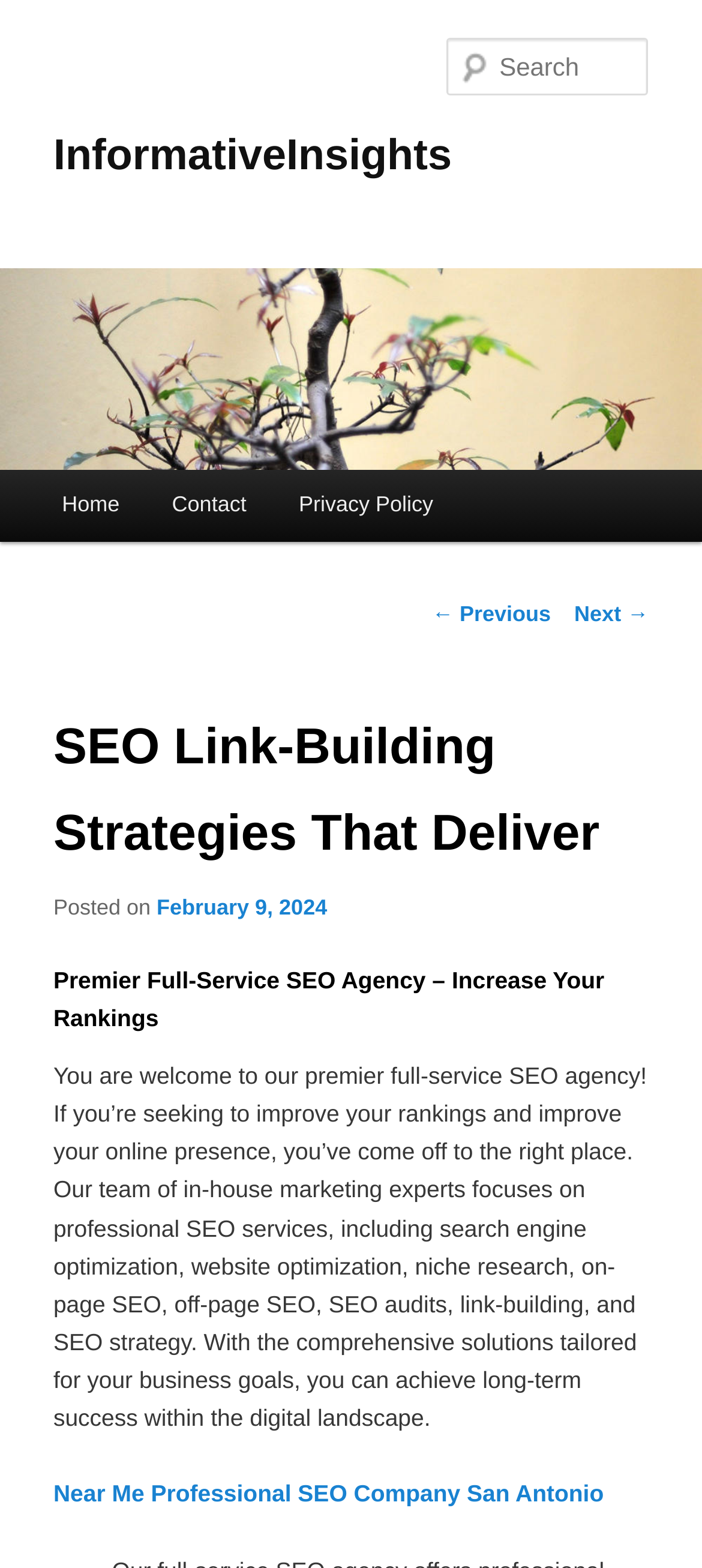How many main menu items are there?
Please provide a single word or phrase based on the screenshot.

3